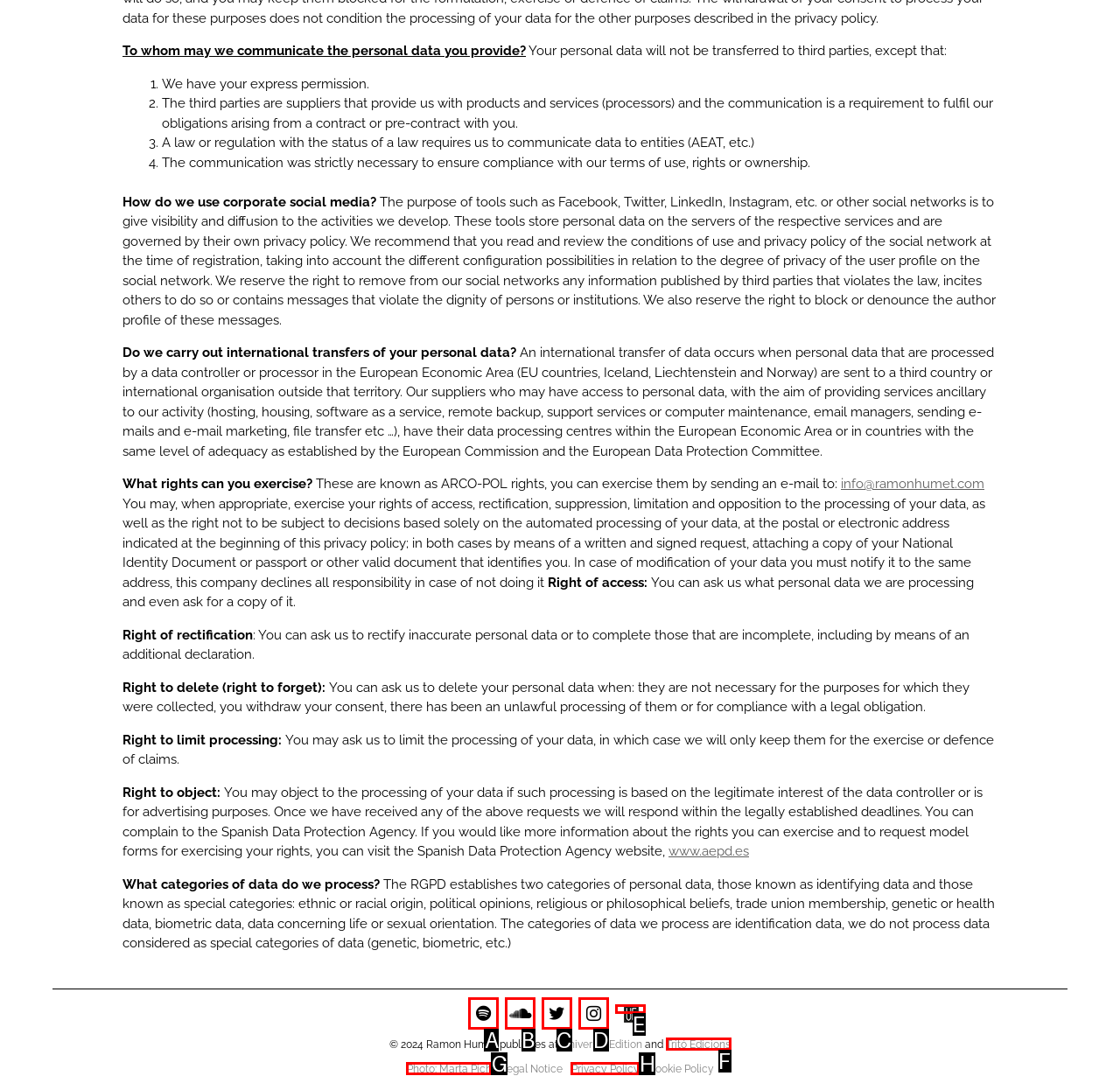Tell me which UI element to click to fulfill the given task: Go to the 'Spotify' page. Respond with the letter of the correct option directly.

A